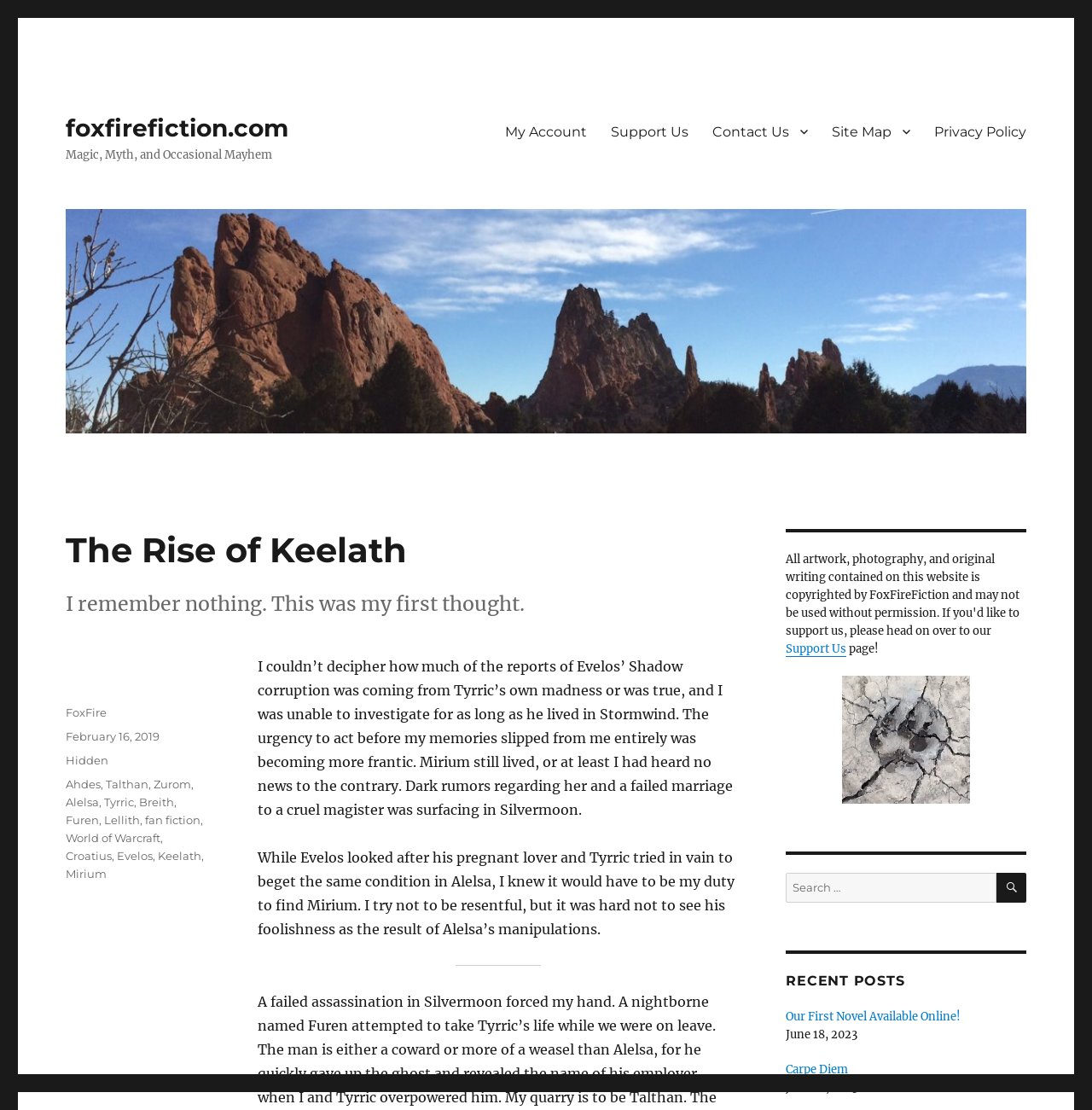Identify the bounding box coordinates of the clickable section necessary to follow the following instruction: "Visit the website of Grizzly Media". The coordinates should be presented as four float numbers from 0 to 1, i.e., [left, top, right, bottom].

None